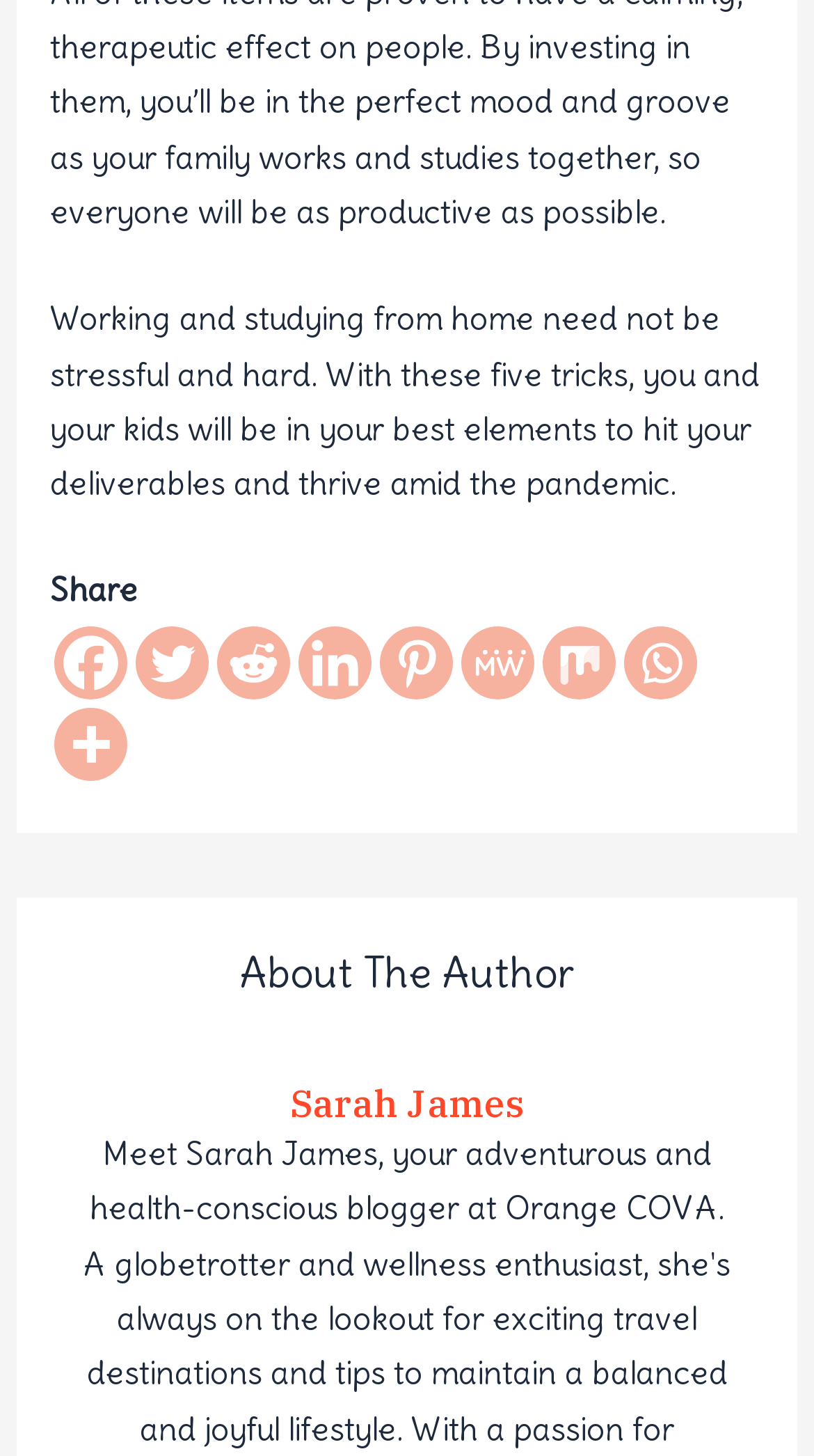What is the purpose of the 'Share' button?
We need a detailed and meticulous answer to the question.

I noticed that the 'Share' button is accompanied by various social media links, indicating that its purpose is to allow users to share the article on different social media platforms.